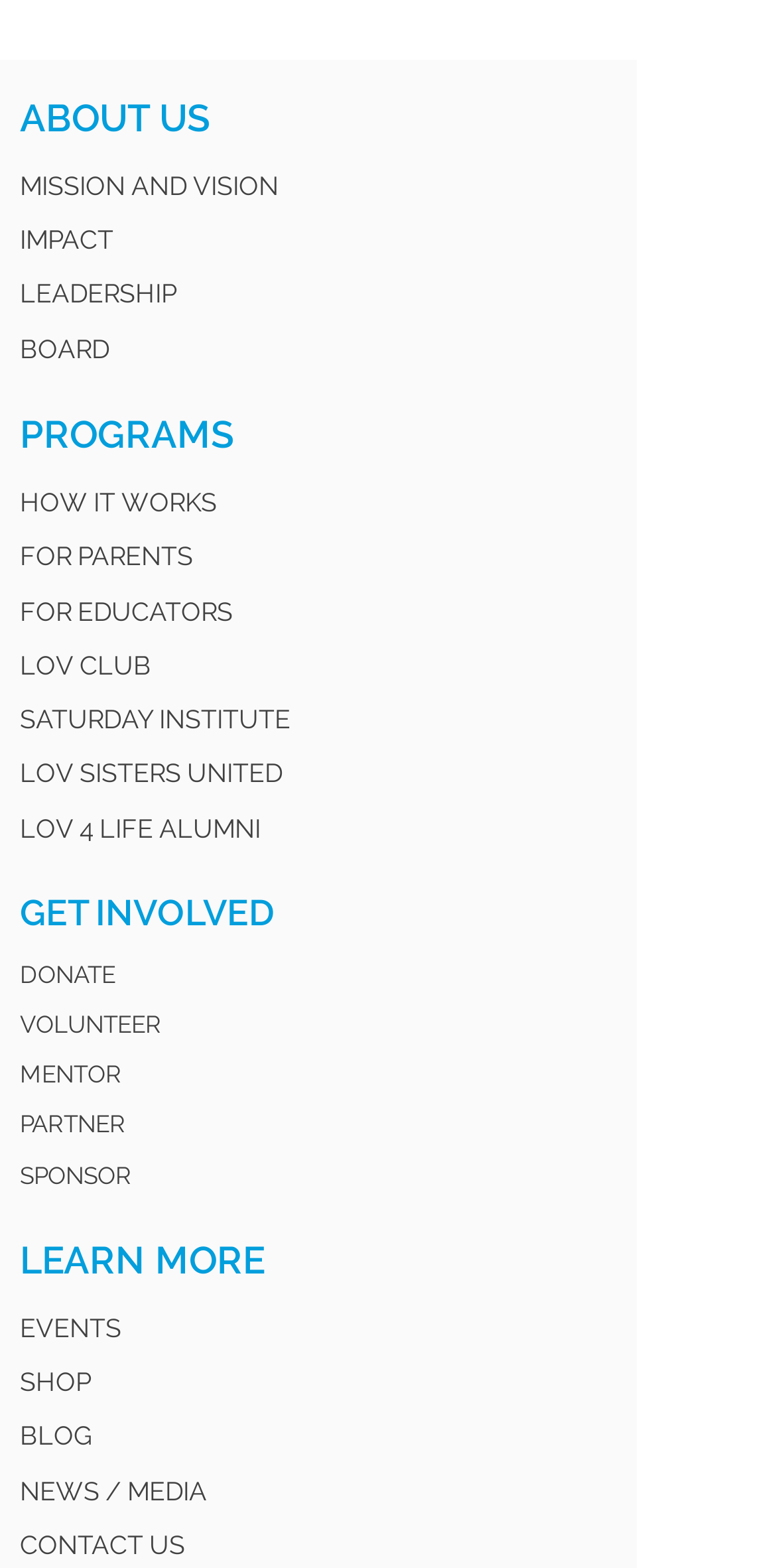How many links are there under the 'PROGRAMS' section?
Provide a detailed answer to the question, using the image to inform your response.

Under the 'PROGRAMS' section, I counted 7 links: 'HOW IT WORKS', 'FOR PARENTS', 'FOR EDUCATORS', 'LOV CLUB', 'SATURDAY INSTITUTE', 'LOV SISTERS UNITED', and 'LOV 4 LIFE ALUMNI'.